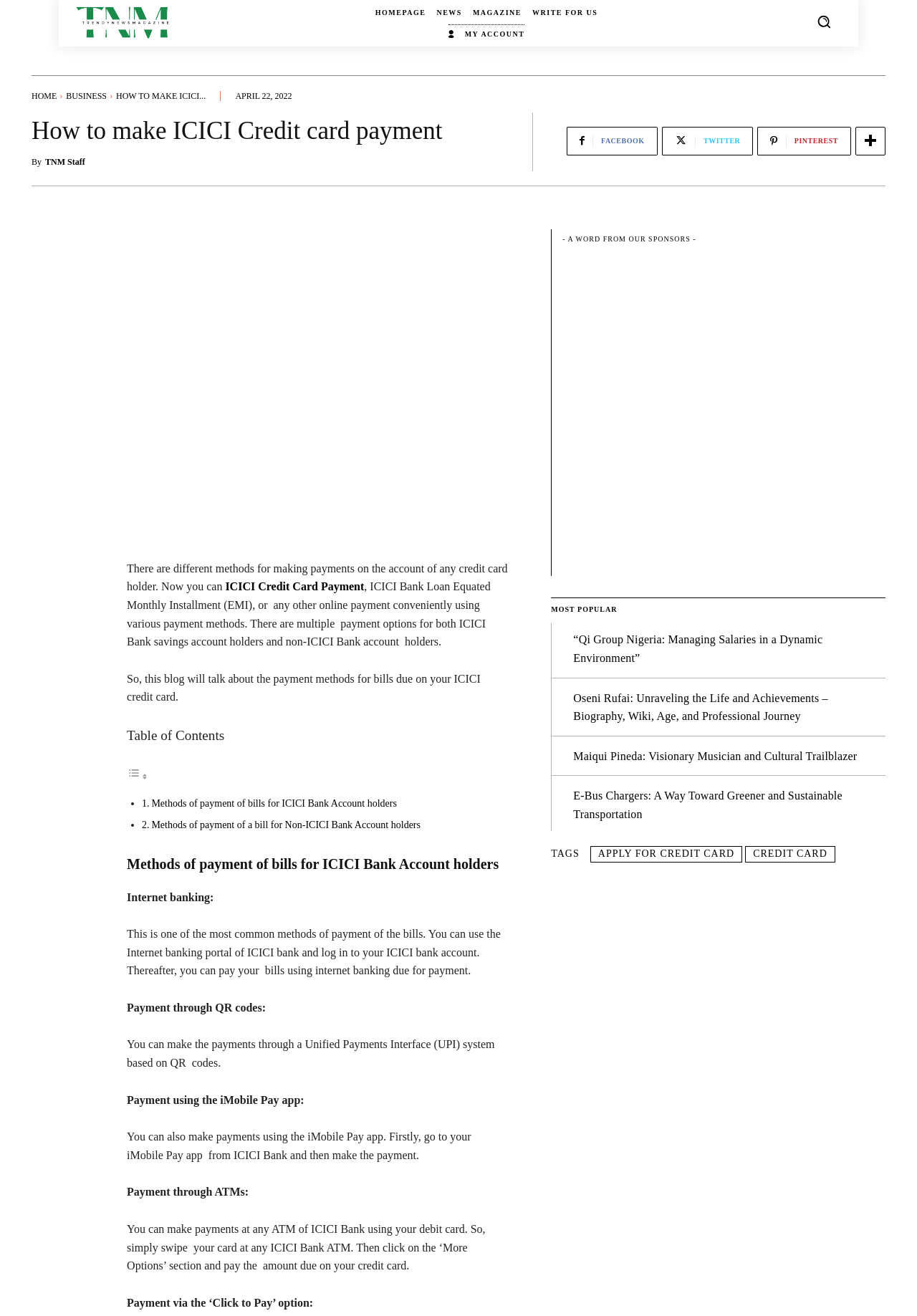Can you give a detailed response to the following question using the information from the image? What is the name of the magazine?

I found the name of the magazine by looking at the top of the webpage, where it says 'How to make ICICI Credit card payment - Trendy News Magazine'.